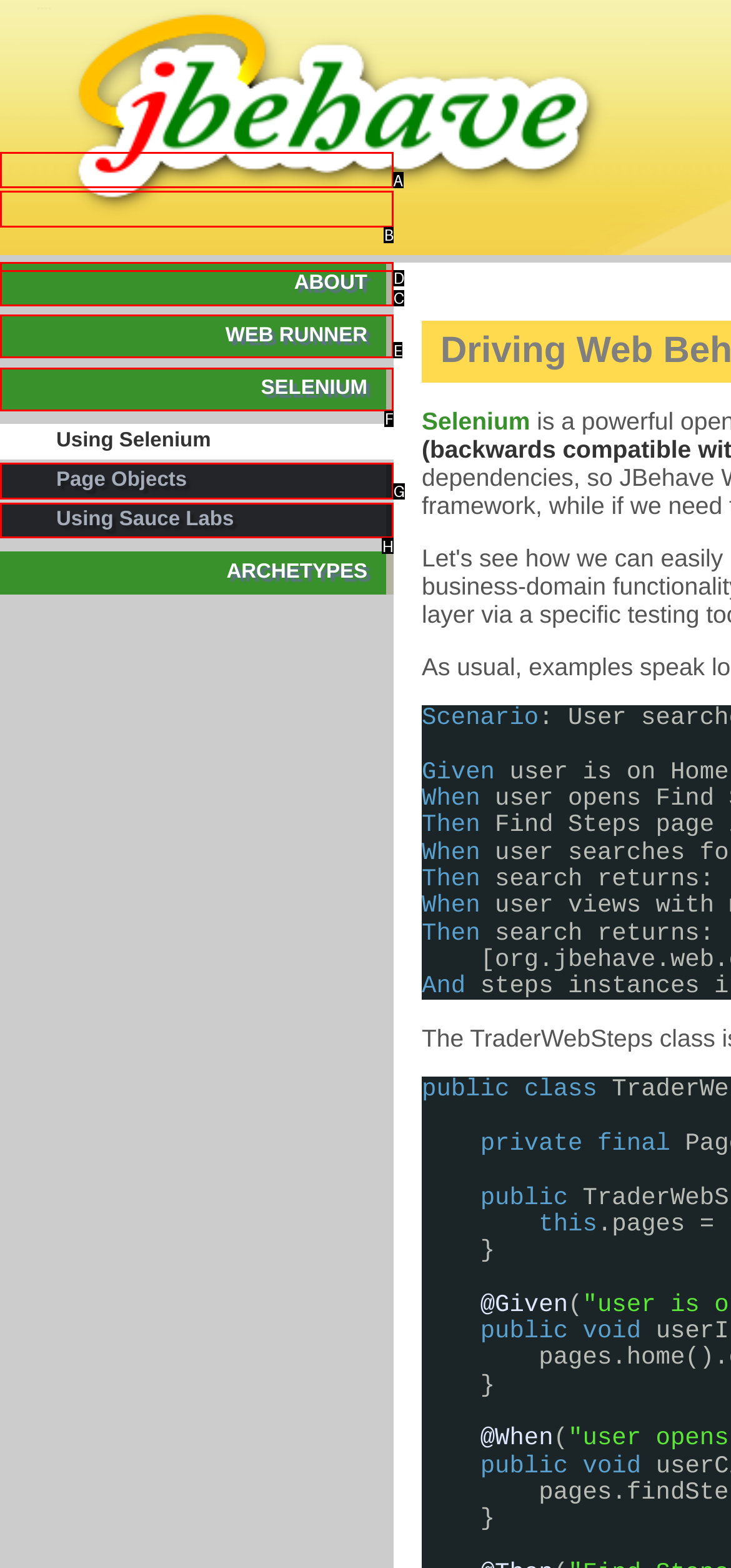Select the HTML element that needs to be clicked to carry out the task: view Tutorials
Provide the letter of the correct option.

A